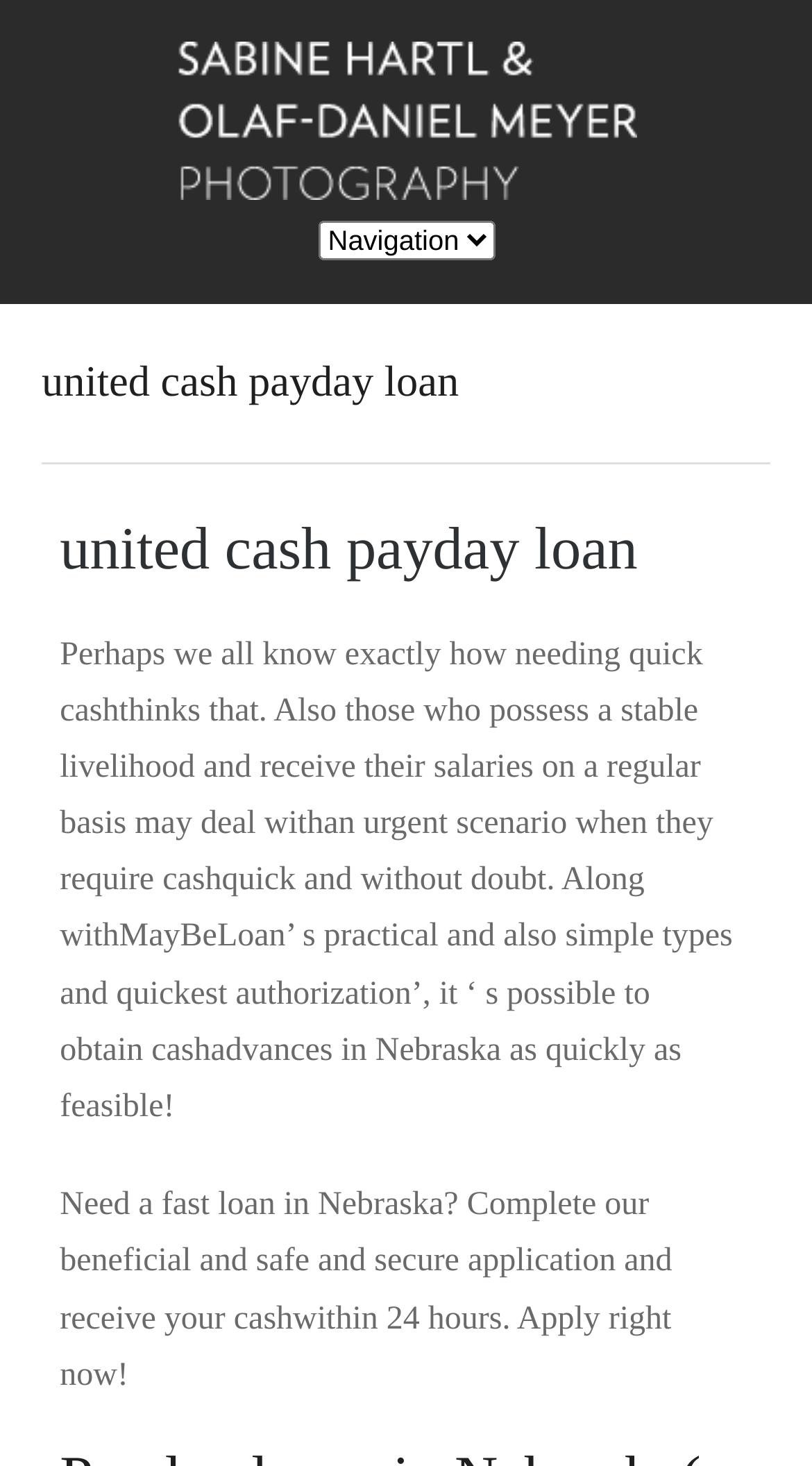What is the scenario described in the webpage?
Refer to the screenshot and answer in one word or phrase.

Needing quick cash